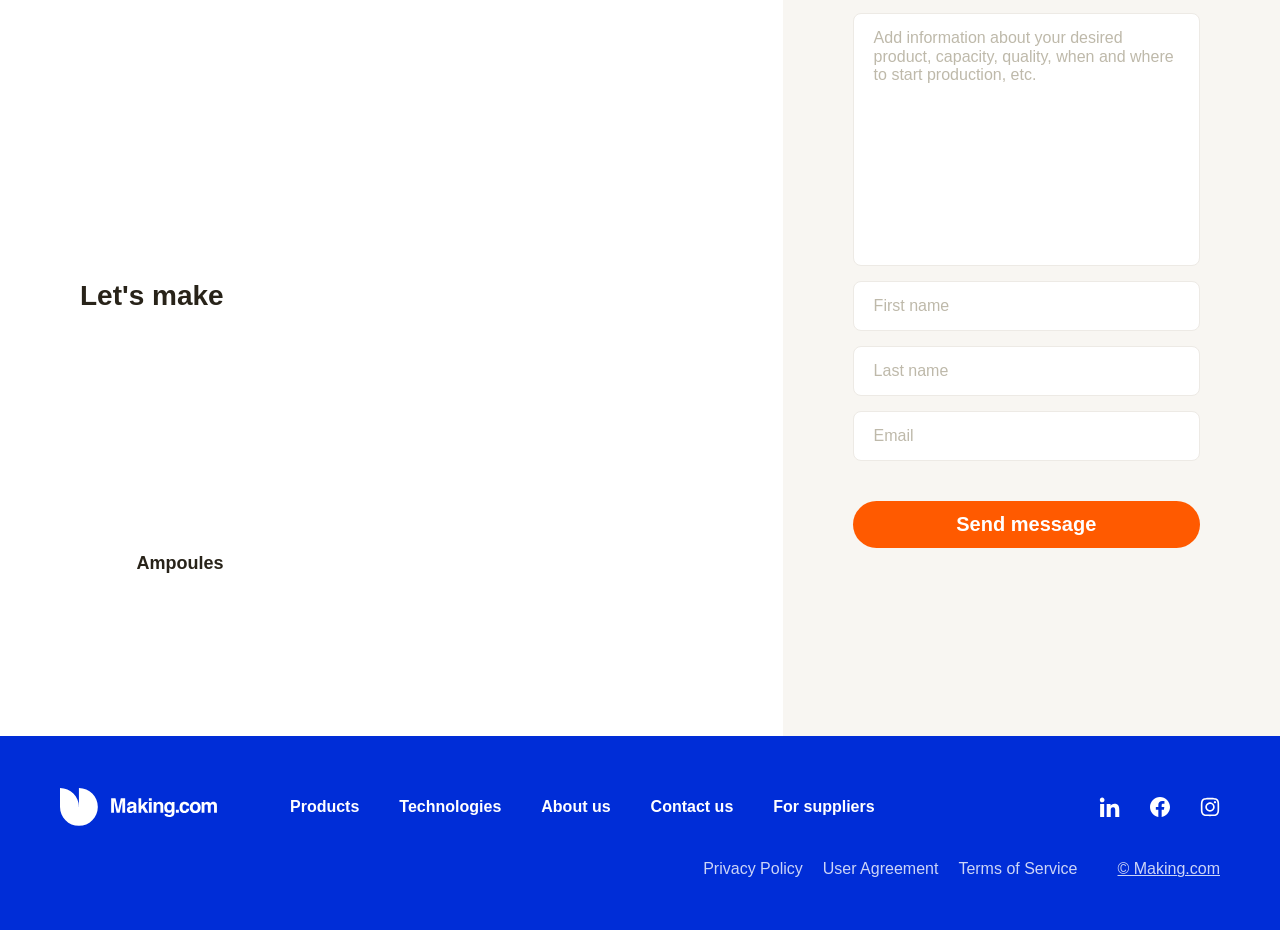Based on the element description "About us", predict the bounding box coordinates of the UI element.

[0.423, 0.845, 0.477, 0.89]